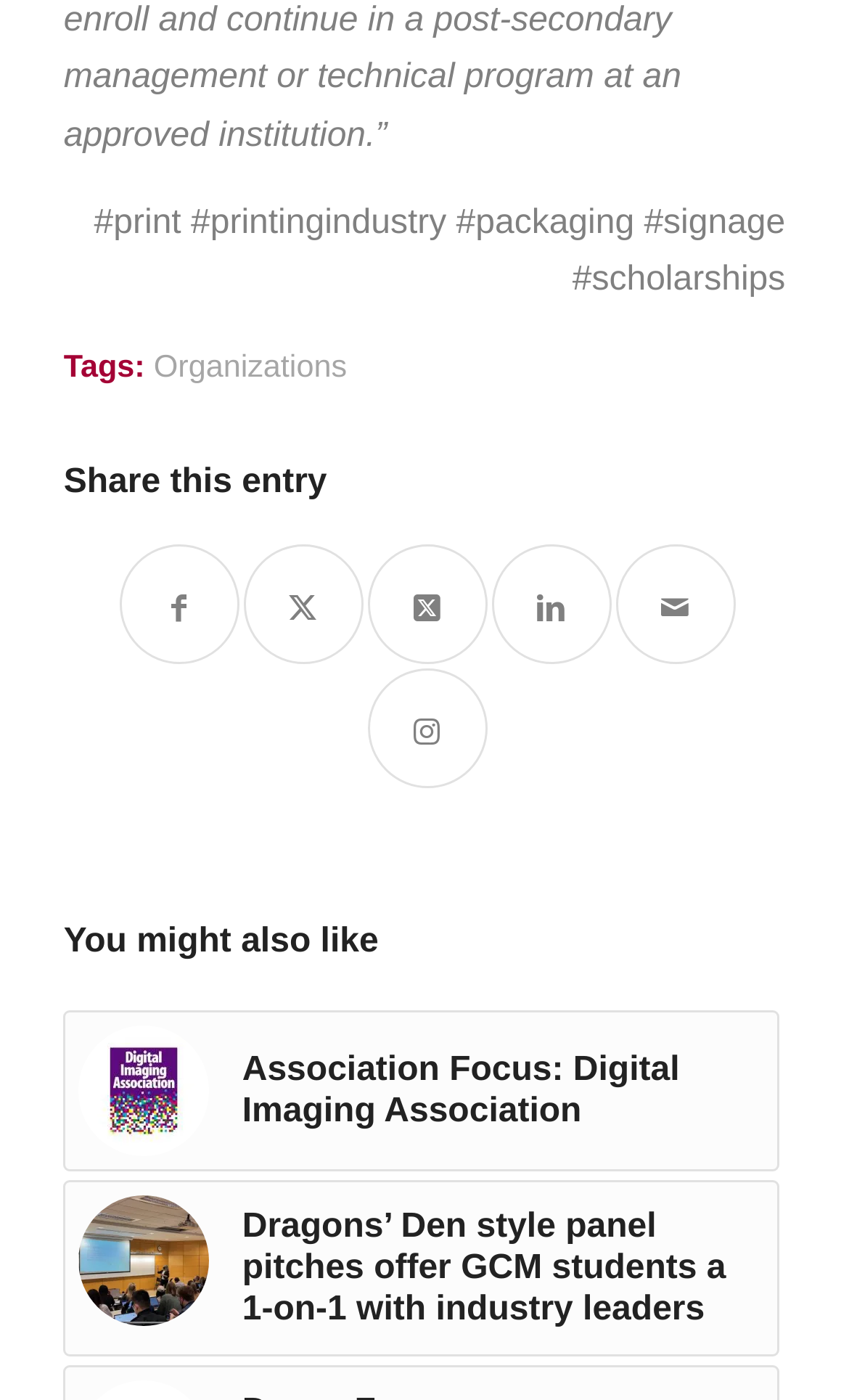Can you specify the bounding box coordinates for the region that should be clicked to fulfill this instruction: "Share on Facebook".

[0.14, 0.389, 0.281, 0.475]